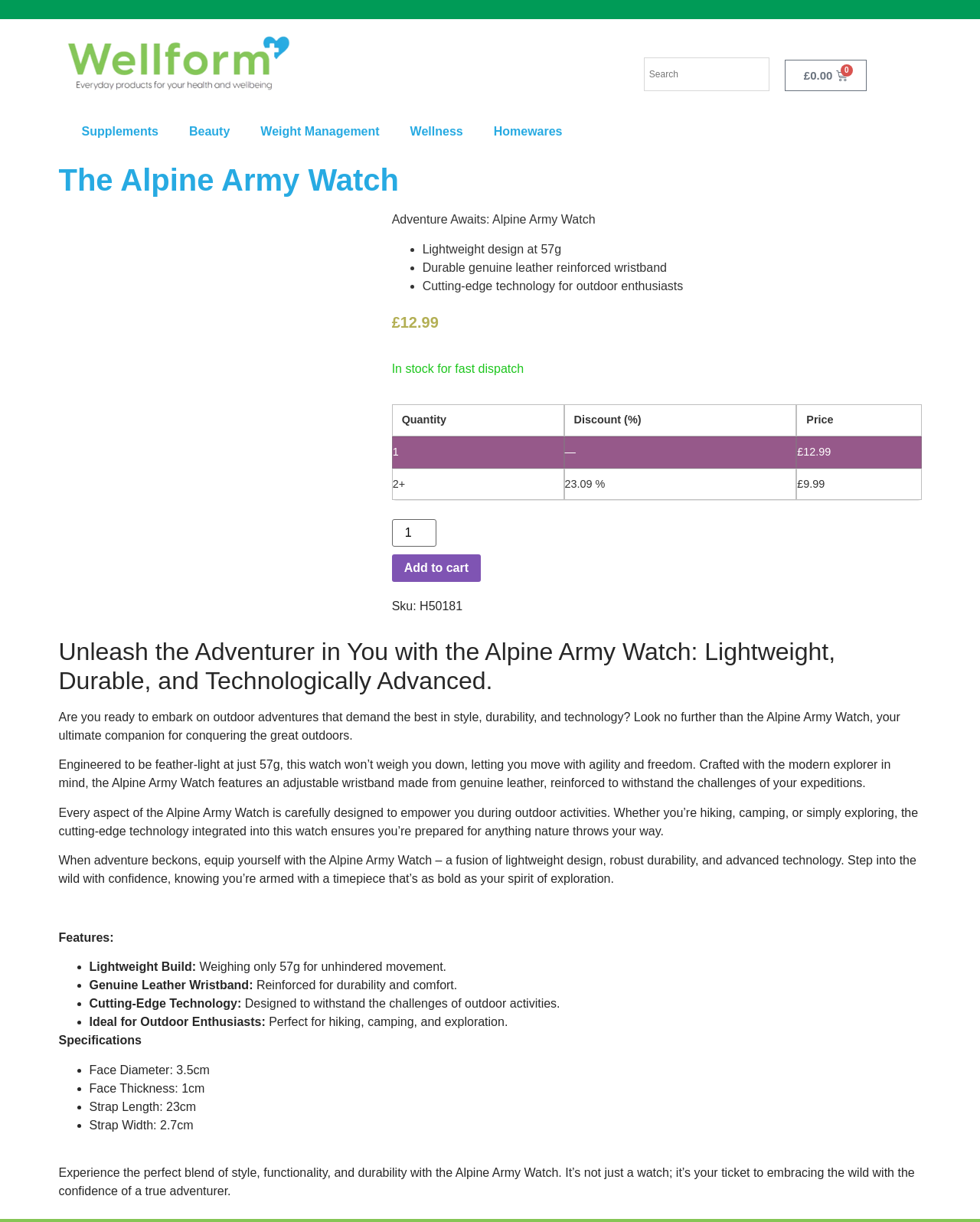What is the ideal use of the Alpine Army Watch?
Based on the screenshot, provide your answer in one word or phrase.

Outdoor activities